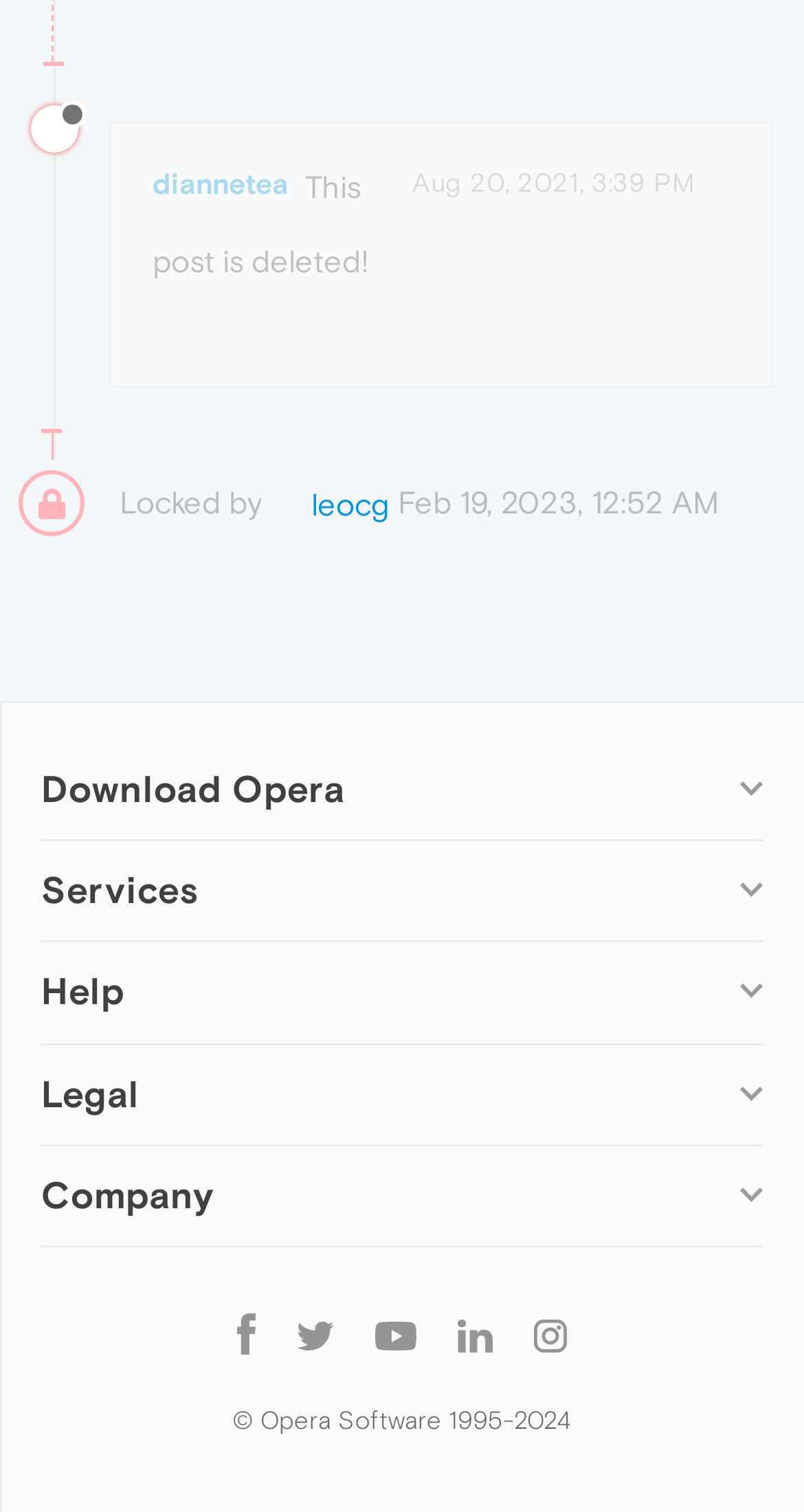Answer the question with a brief word or phrase:
What is the date of the deleted post?

Aug 20, 2021, 3:39 PM